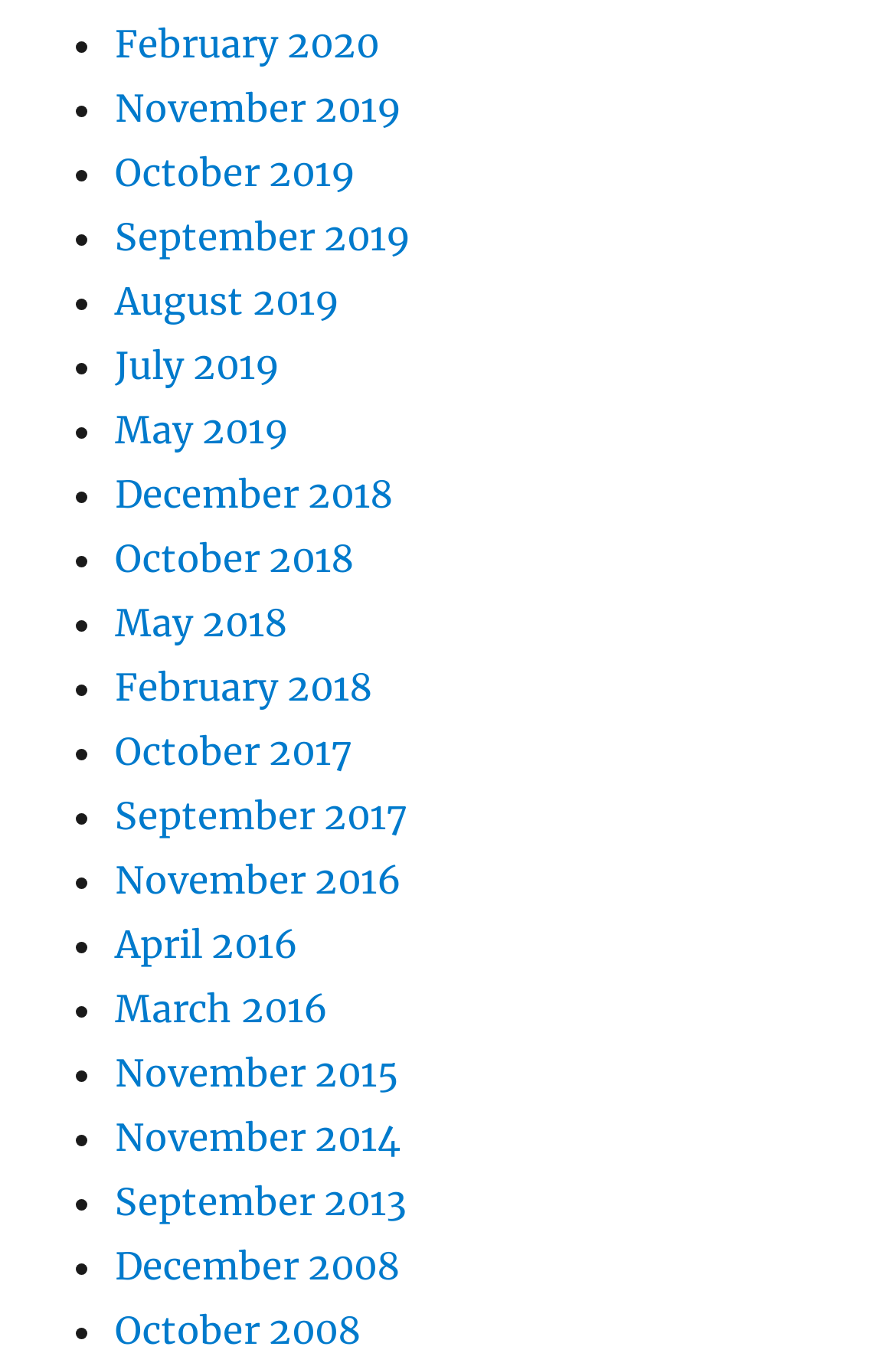Answer the following in one word or a short phrase: 
How many links are from 2019?

5